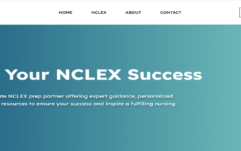What is the purpose of the gradient background?
Using the information from the image, provide a comprehensive answer to the question.

The gradient background is used to create a soothing and inviting atmosphere for visitors seeking assistance in their nursing journey, making them feel comfortable and supported while exploring the webpage's resources.